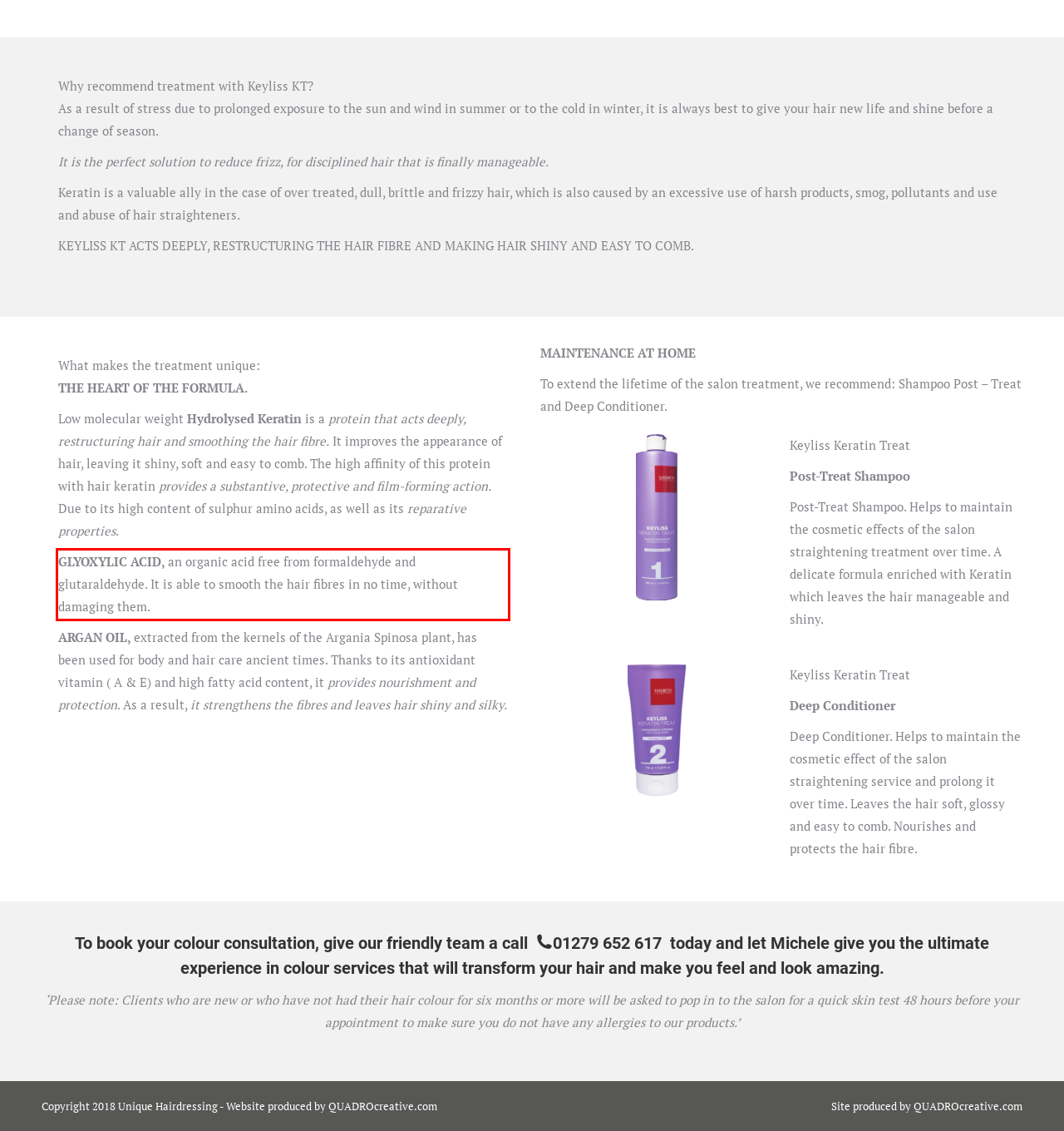From the screenshot of the webpage, locate the red bounding box and extract the text contained within that area.

GLYOXYLIC ACID, an organic acid free from formaldehyde and glutaraldehyde. It is able to smooth the hair fibres in no time, without damaging them.